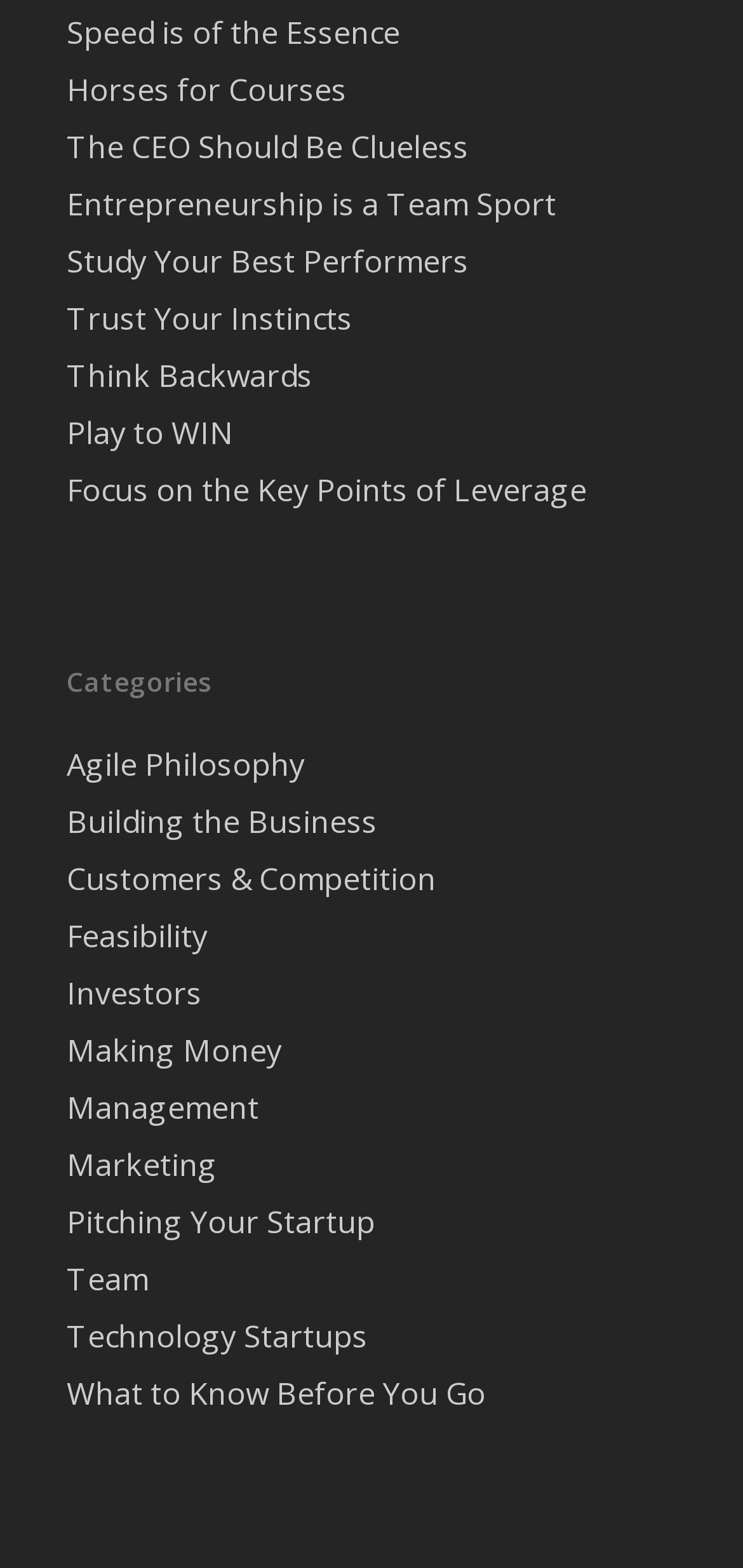Can you give a comprehensive explanation to the question given the content of the image?
How many links are on the webpage?

I counted the number of link elements on the webpage, which are 'Speed is of the Essence', 'Horses for Courses', ..., 'What to Know Before You Go'. There are 18 links in total.